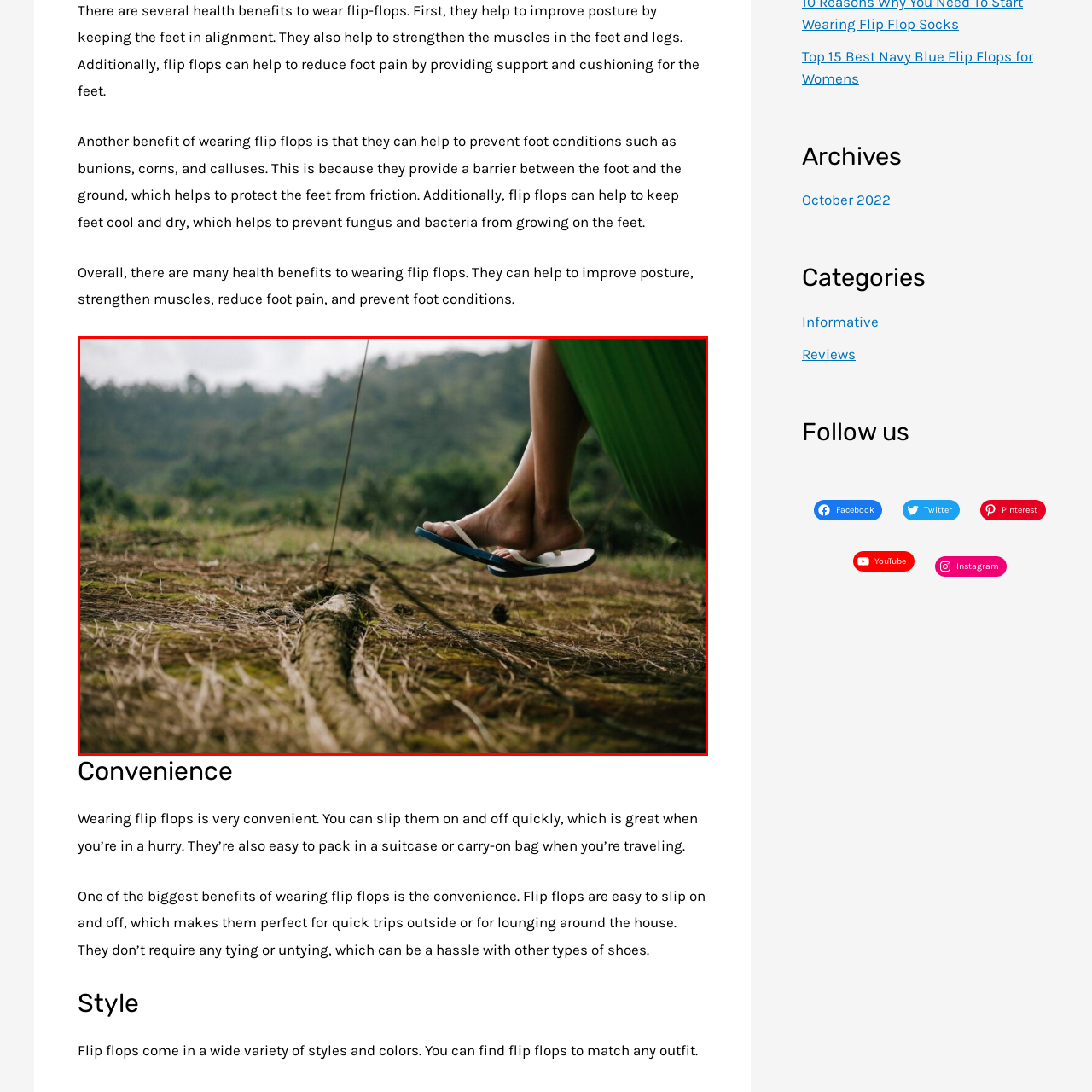What is the background of the scene?
View the portion of the image encircled by the red bounding box and give a one-word or short phrase answer.

Lush green hills and trees